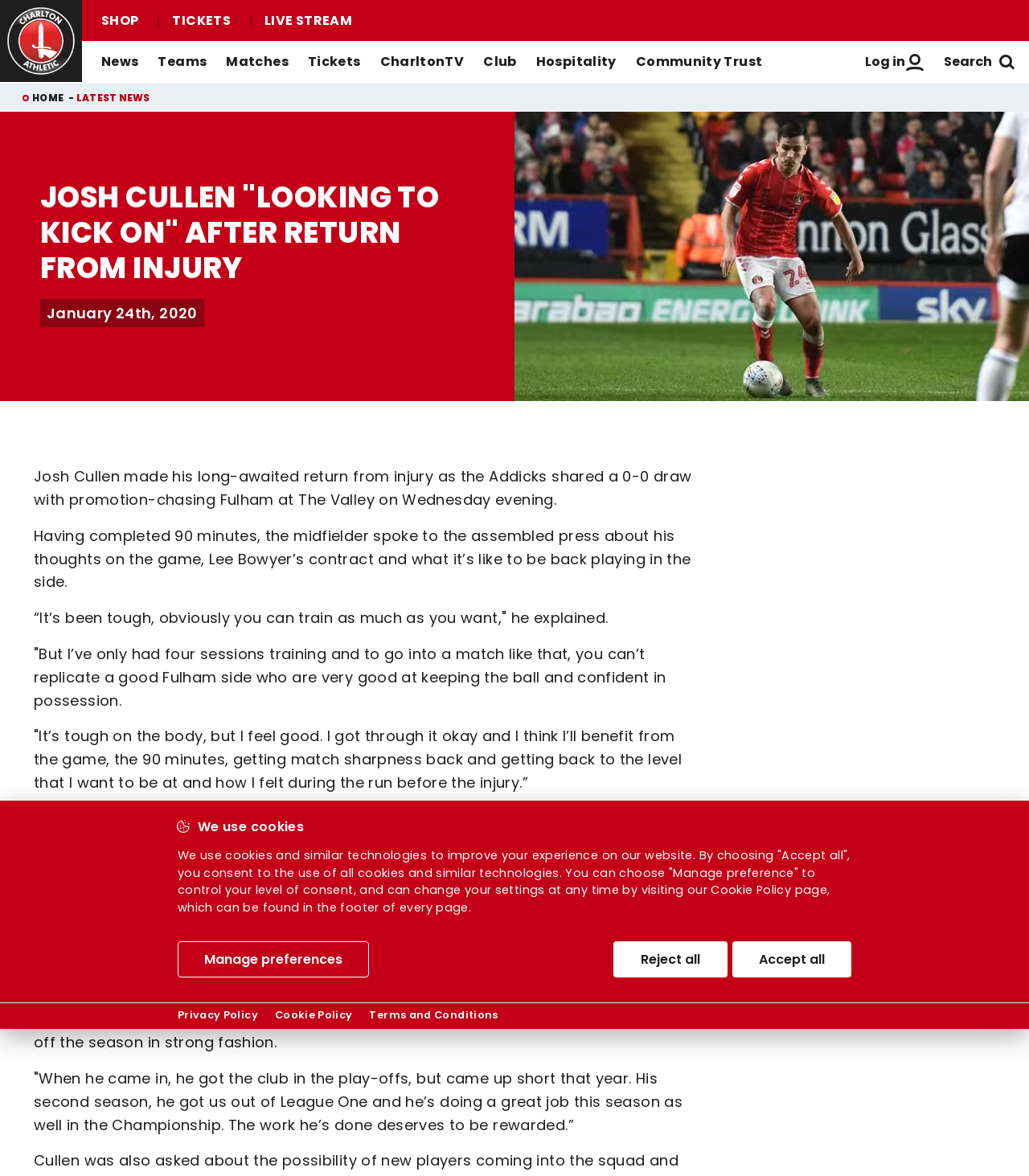Please identify the bounding box coordinates of the element that needs to be clicked to execute the following command: "Read Men's First-Team News". Provide the bounding box using four float numbers between 0 and 1, formatted as [left, top, right, bottom].

[0.085, 0.139, 0.301, 0.158]